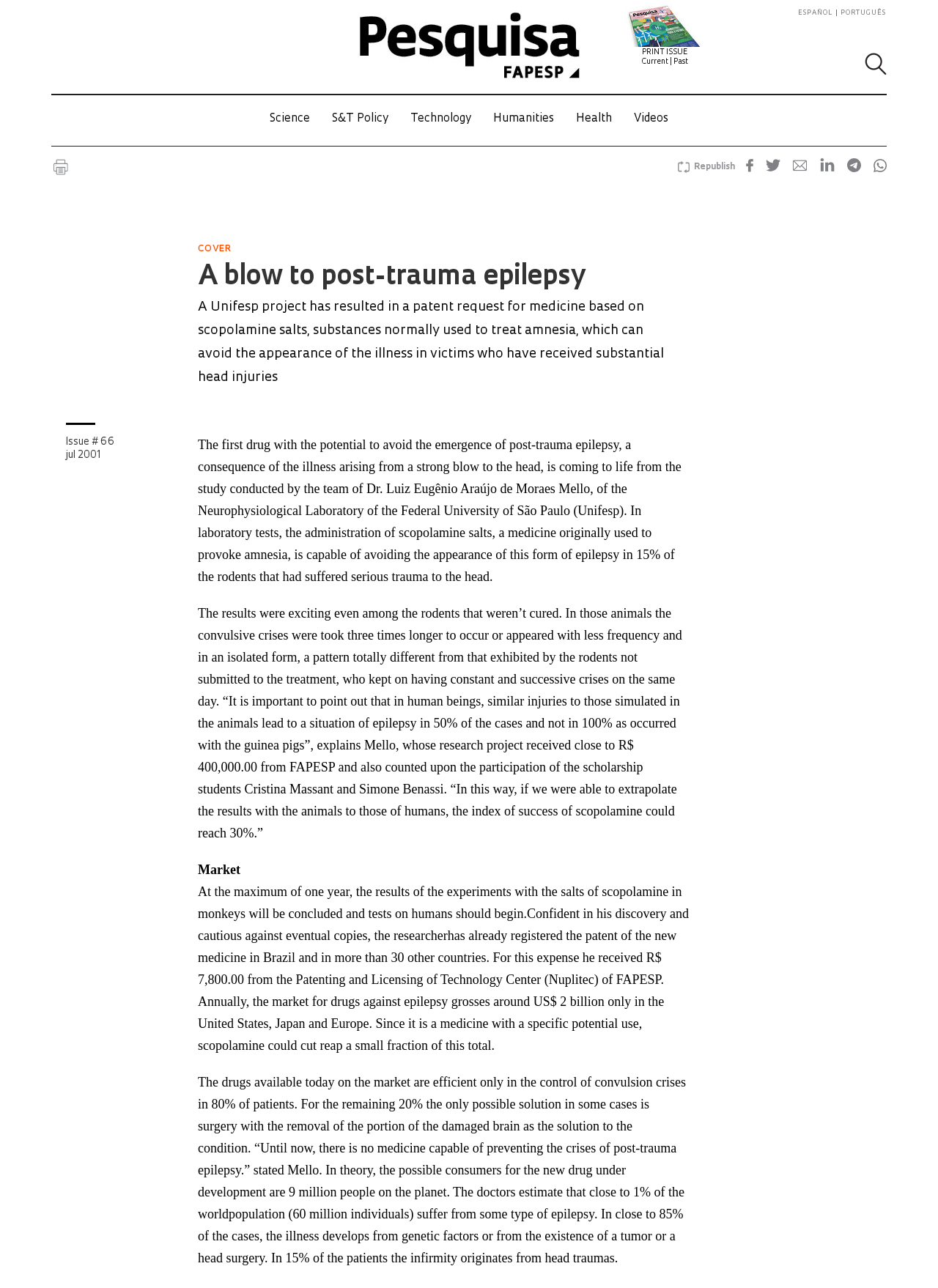Please give the bounding box coordinates of the area that should be clicked to fulfill the following instruction: "Click on the 'Health' category". The coordinates should be in the format of four float numbers from 0 to 1, i.e., [left, top, right, bottom].

[0.614, 0.088, 0.652, 0.097]